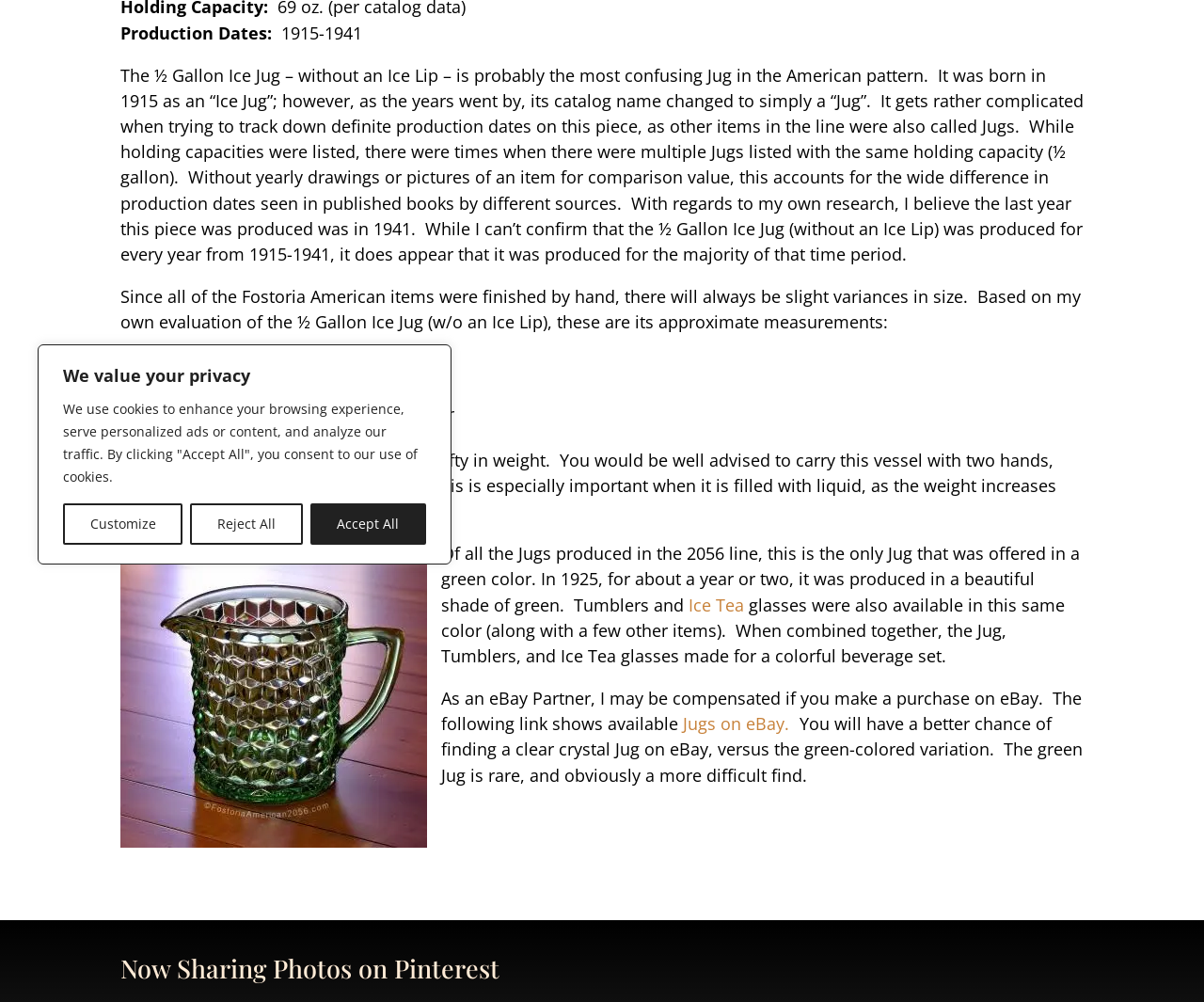Extract the bounding box for the UI element that matches this description: "Ice Tea".

[0.572, 0.592, 0.618, 0.615]